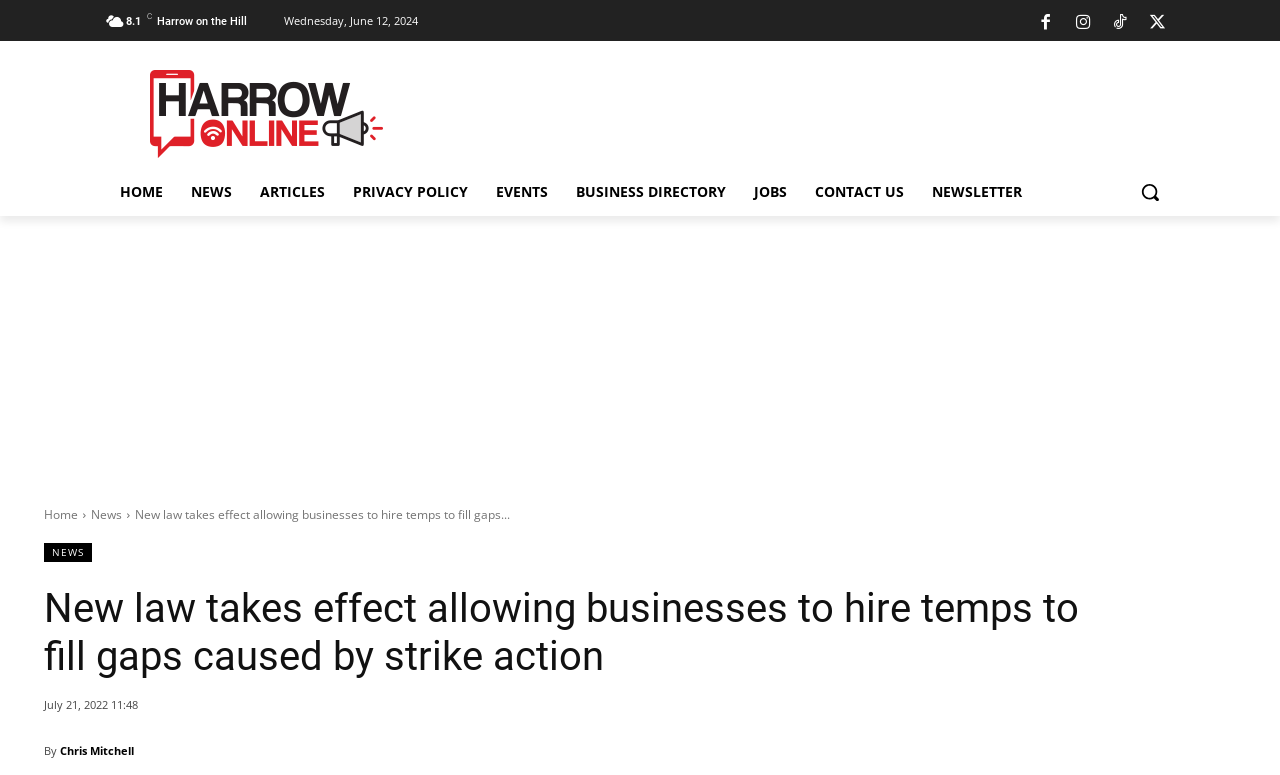What is the purpose of the search button?
Provide an in-depth answer to the question, covering all aspects.

I inferred the purpose of the search button by its label 'Search' and its position at the top right corner of the webpage, which is a common location for search functionality.